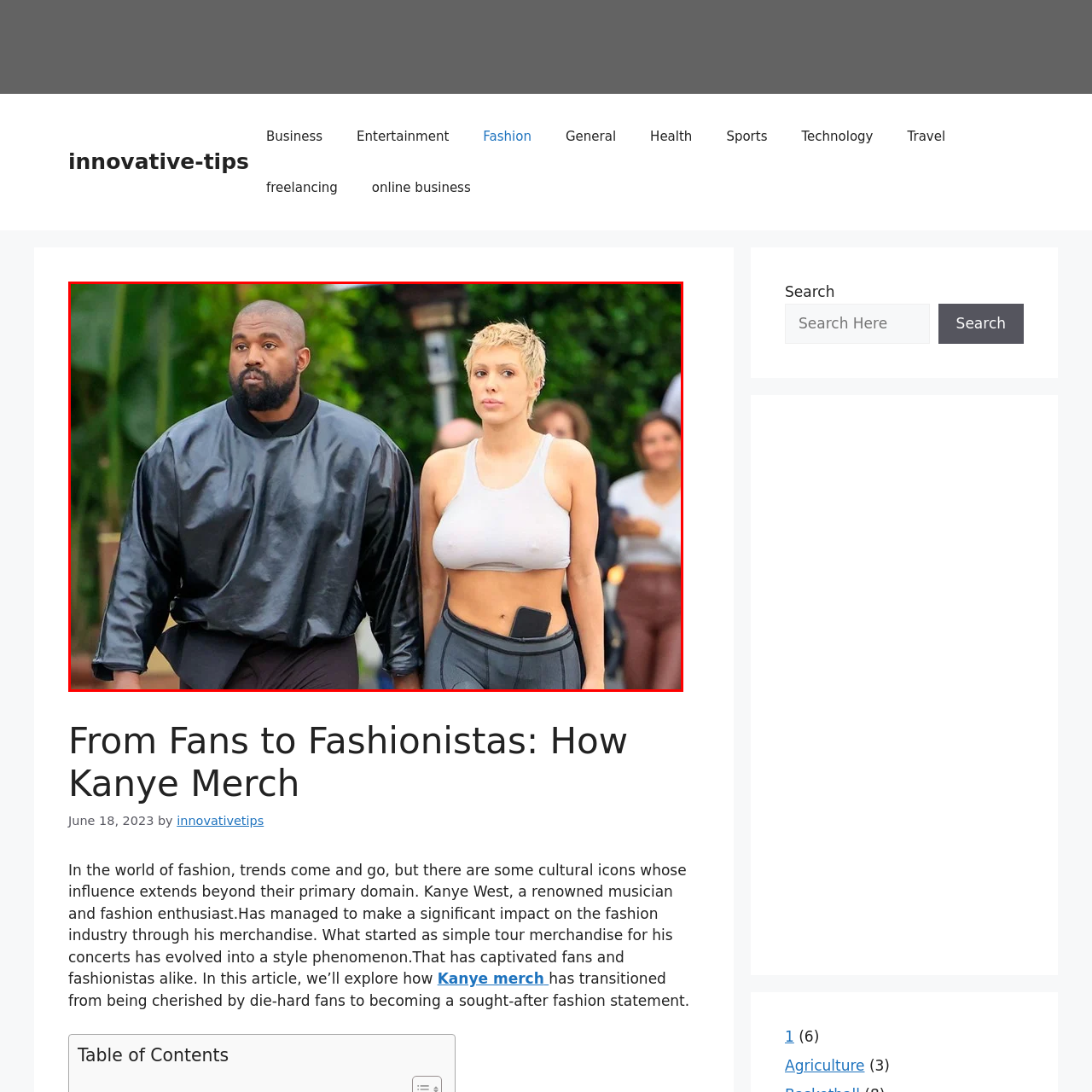Give a detailed account of the picture within the red bounded area.

The image captures a moment featuring two individuals walking side by side, exuding a contemporary and stylish vibe. The man, dressed in a sleek black oversized jacket, pairs it with dark trousers, showcasing a bold fashion choice that reflects the influence of streetwear trends. Next to him, a woman sports a fitted gray crop top and high-waisted leggings, emphasizing a sporty and fashionable look. Their coordinated styles highlight a blend of comfort and trendiness, embodying the essence of modern urban fashion. The lush greenery in the background adds a lively touch to the setting, enhancing the overall aesthetic of this high-fashion-inspired outing.